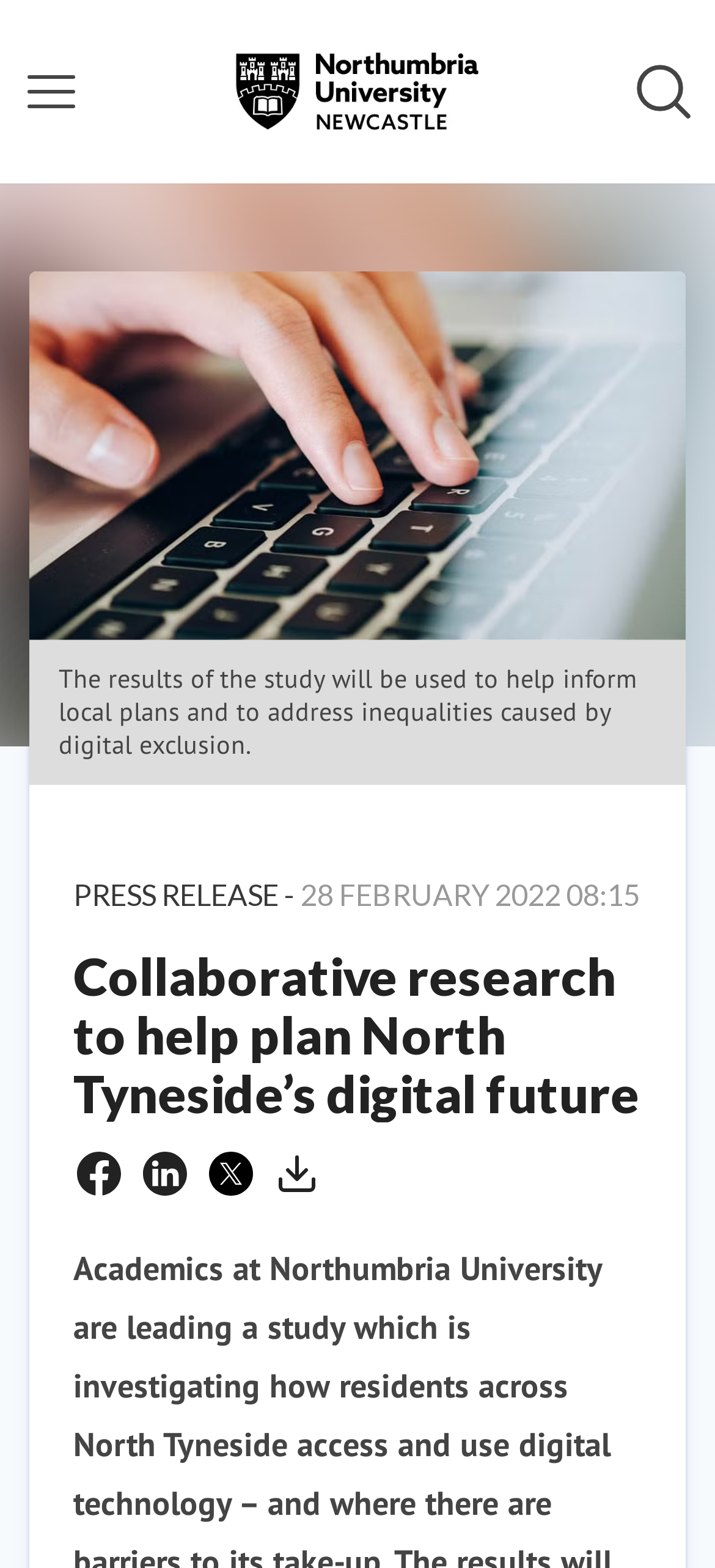What is the date of the press release?
Please provide a single word or phrase based on the screenshot.

28 FEBRUARY 2022